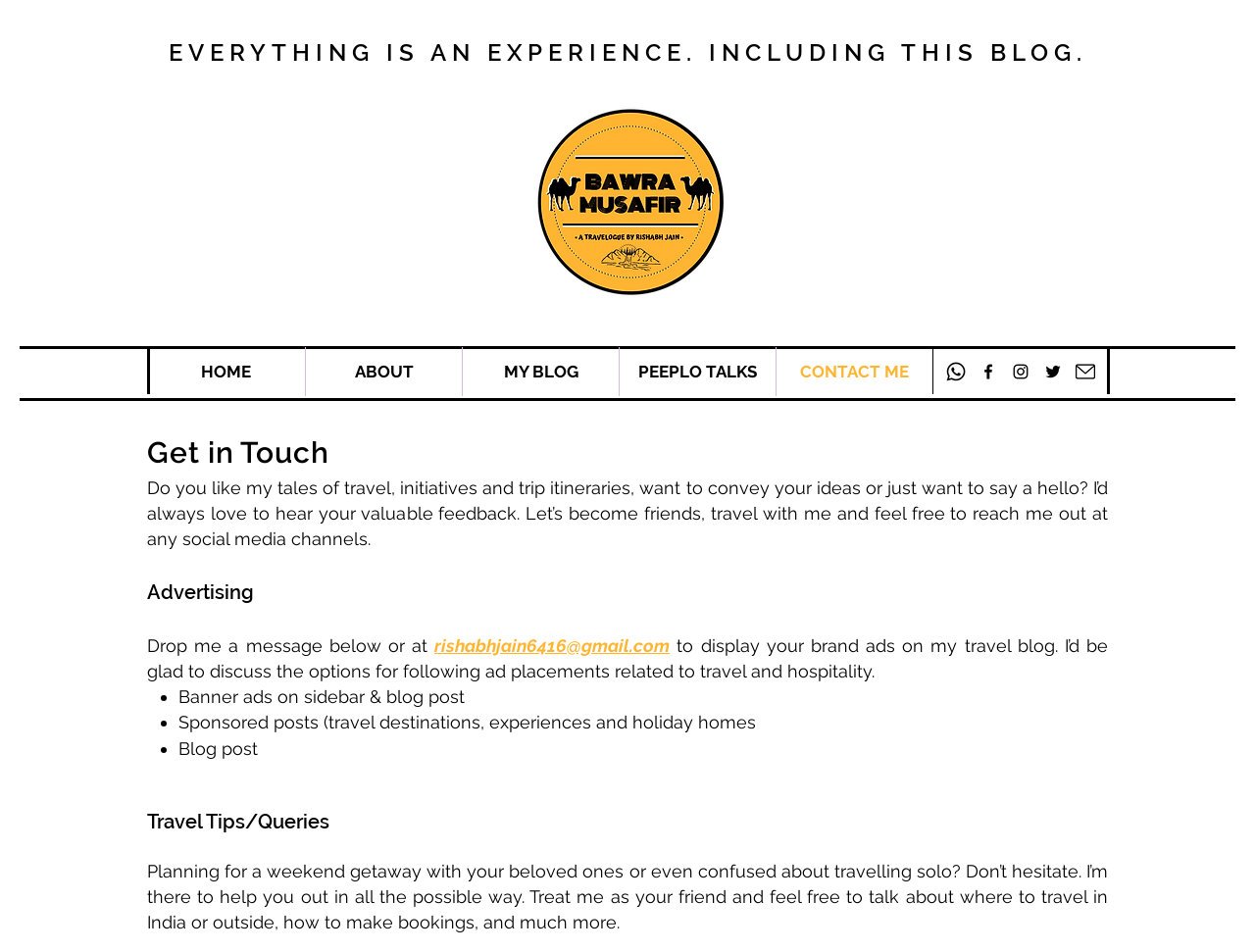What types of ad placements are mentioned?
Kindly offer a comprehensive and detailed response to the question.

The types of ad placements are mentioned in the text 'to display your brand ads on my travel blog' followed by a list of options, including banner ads on sidebar and blog post, sponsored posts, and blog post.